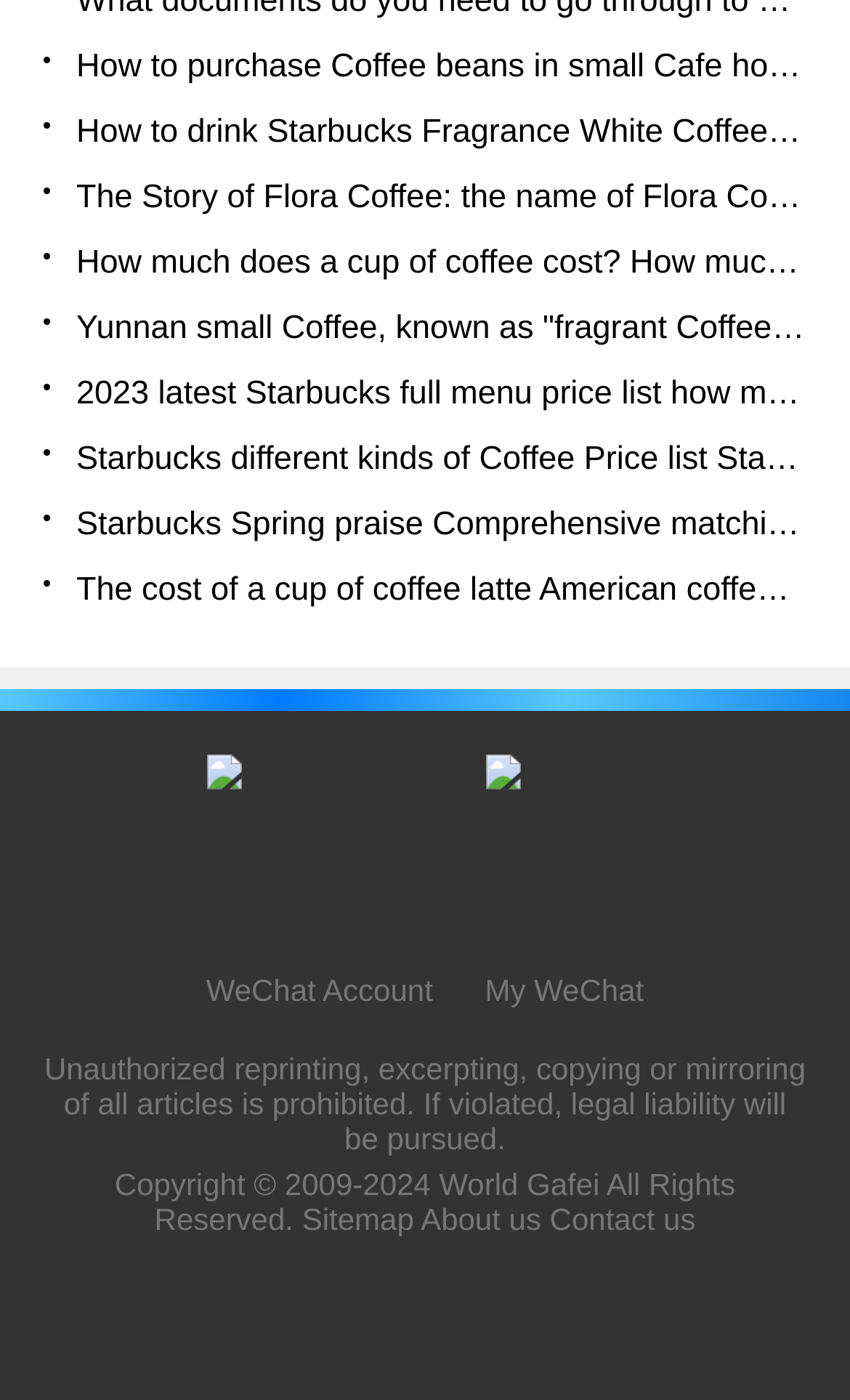Please identify the bounding box coordinates of the clickable area that will allow you to execute the instruction: "Check the latest Starbucks menu price list".

[0.051, 0.259, 0.949, 0.305]